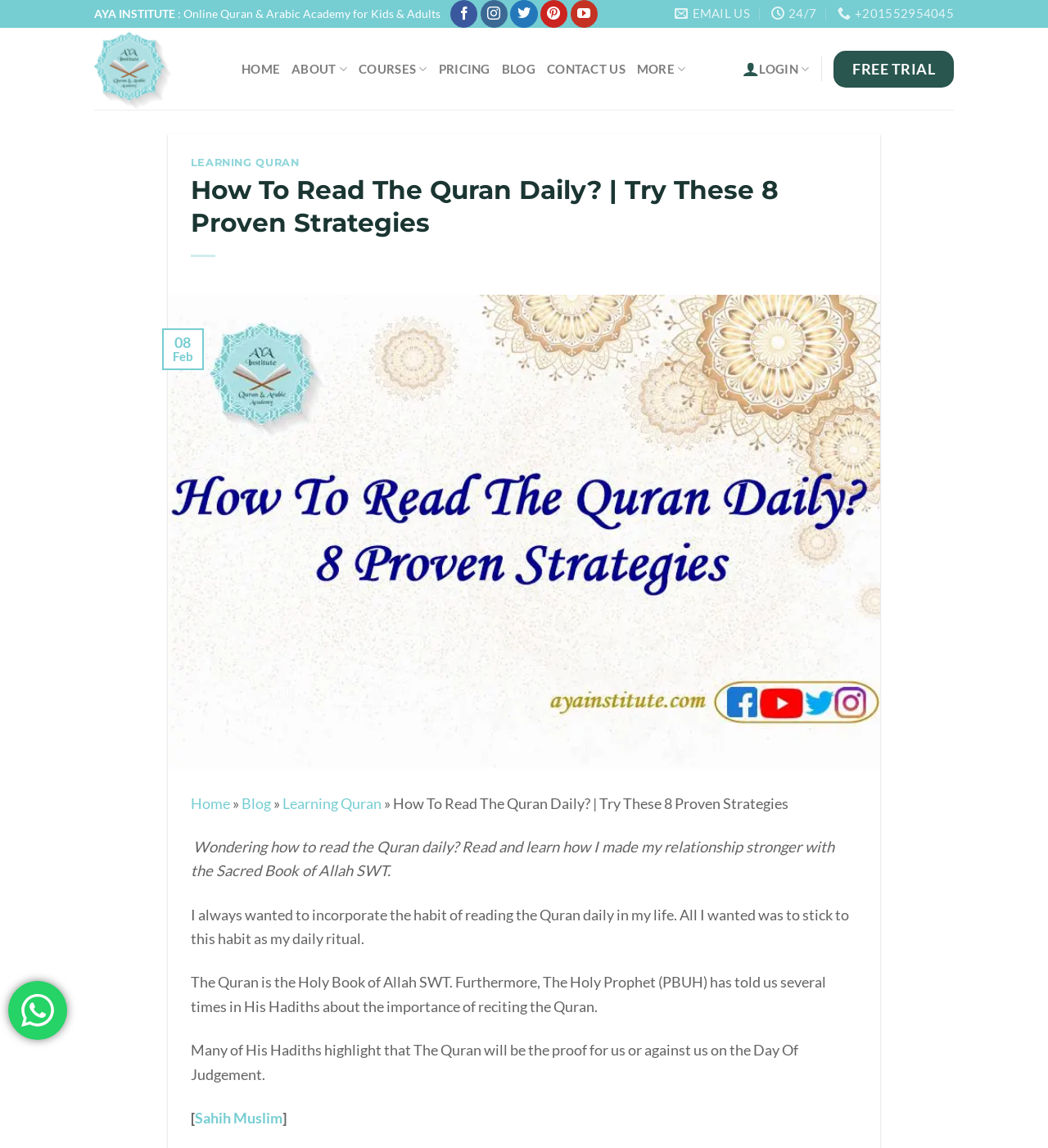Kindly provide the bounding box coordinates of the section you need to click on to fulfill the given instruction: "Contact us through email".

[0.644, 0.0, 0.716, 0.024]